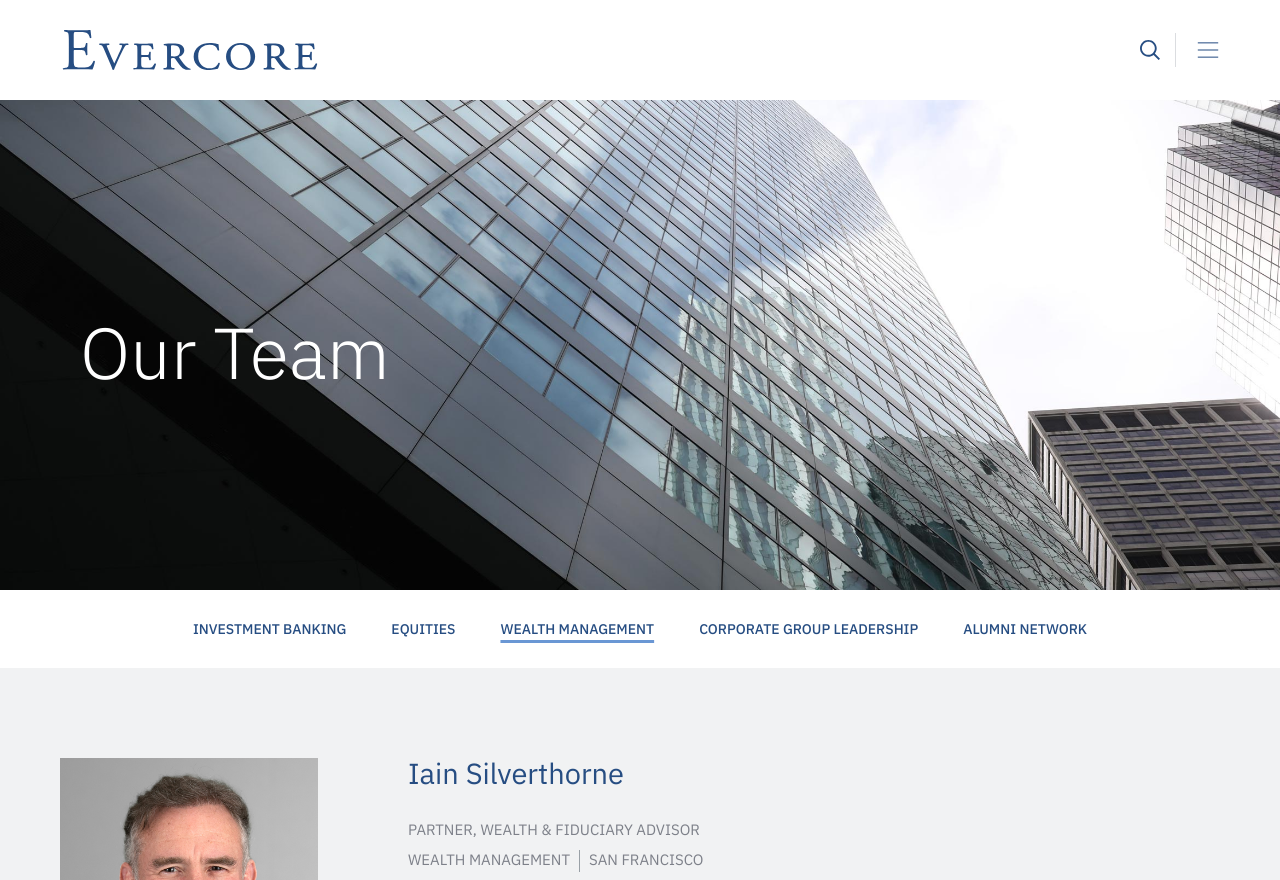Determine the bounding box coordinates for the clickable element to execute this instruction: "Toggle search". Provide the coordinates as four float numbers between 0 and 1, i.e., [left, top, right, bottom].

[0.891, 0.045, 0.906, 0.068]